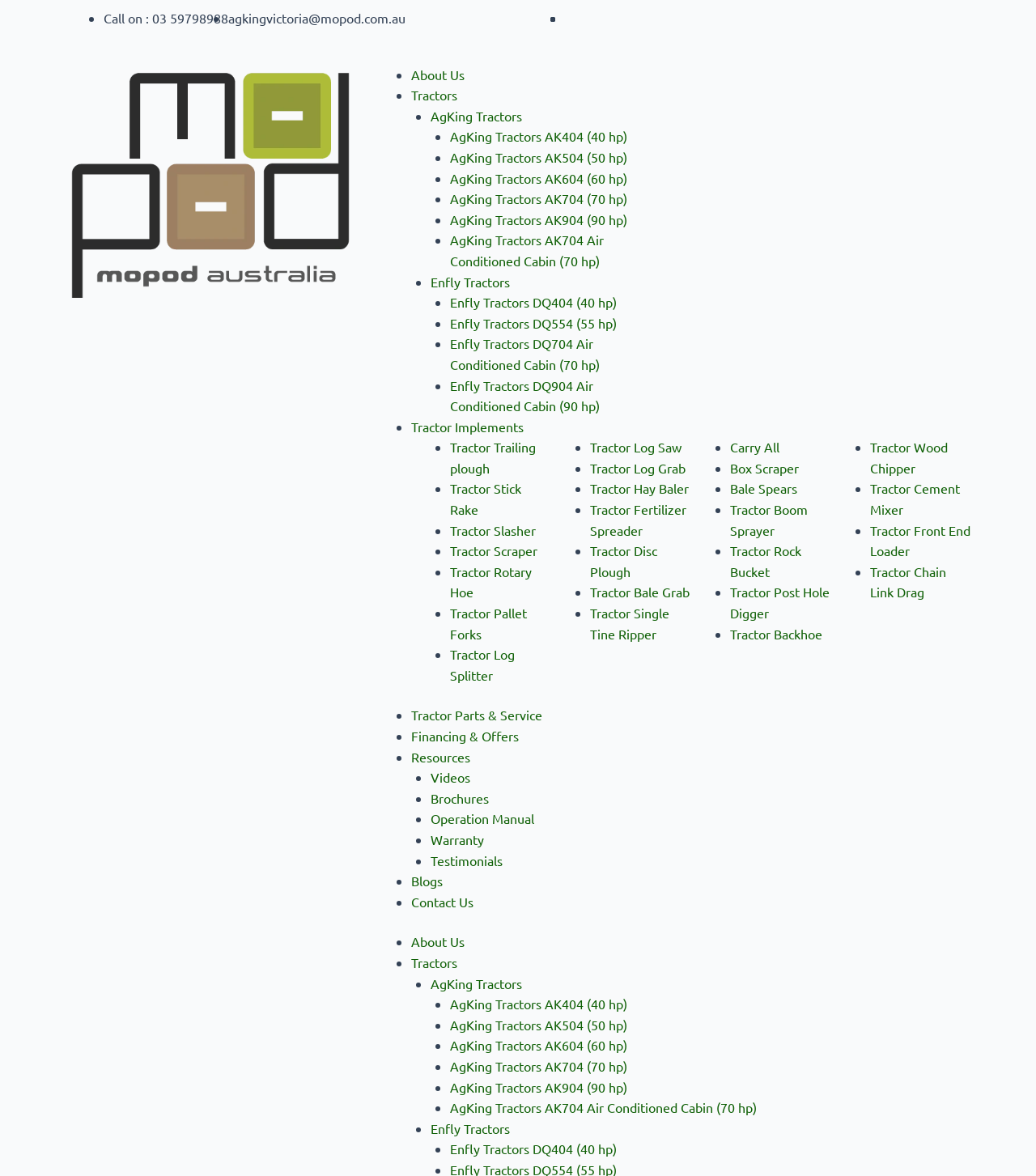Provide a short answer using a single word or phrase for the following question: 
What is the name of the tractor model with 90 hp?

AgKing Tractors AK904